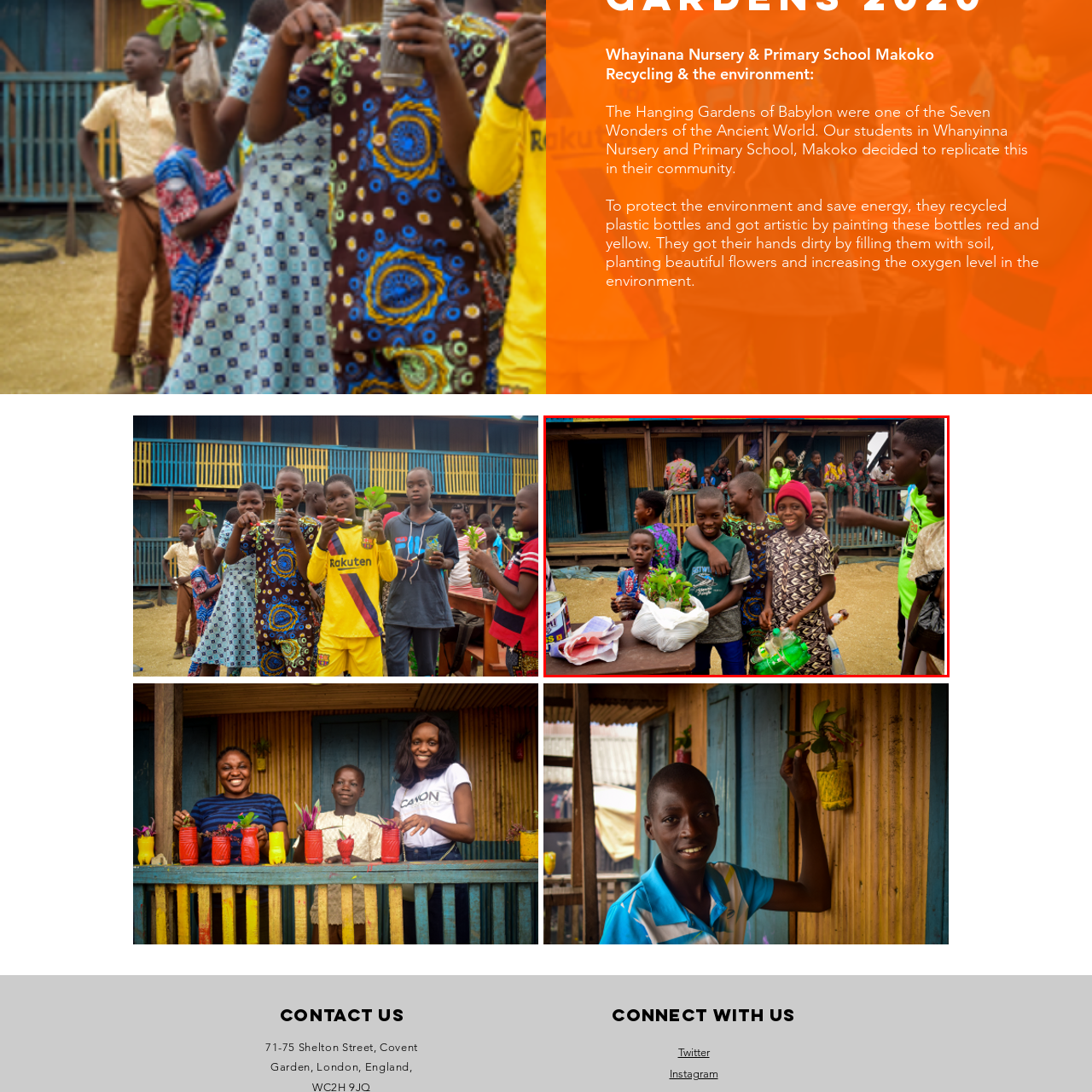What is the backdrop behind the children?
Check the image inside the red bounding box and provide your answer in a single word or short phrase.

Community houses